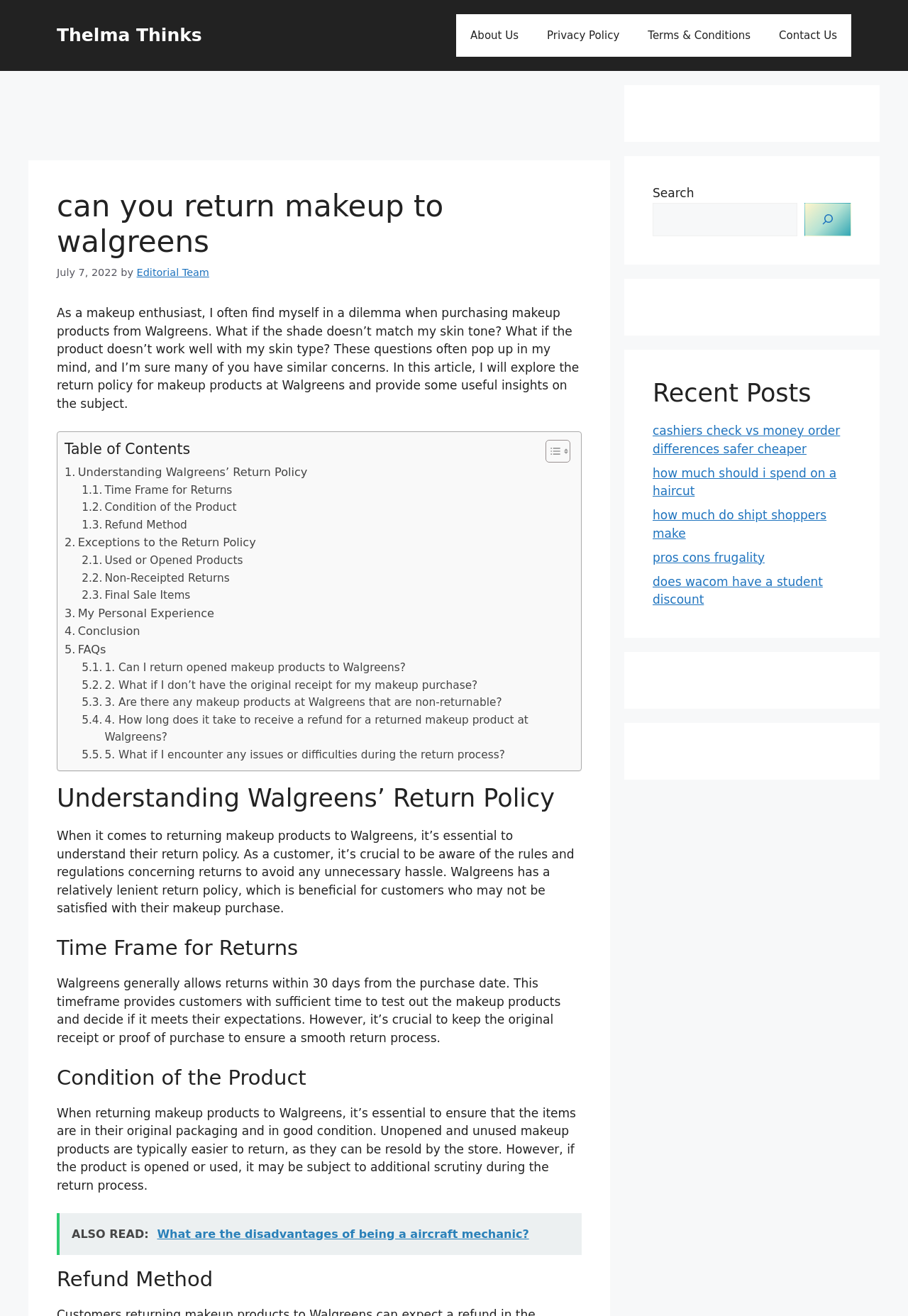Using floating point numbers between 0 and 1, provide the bounding box coordinates in the format (top-left x, top-left y, bottom-right x, bottom-right y). Locate the UI element described here: Condition of the Product

[0.09, 0.322, 0.26, 0.335]